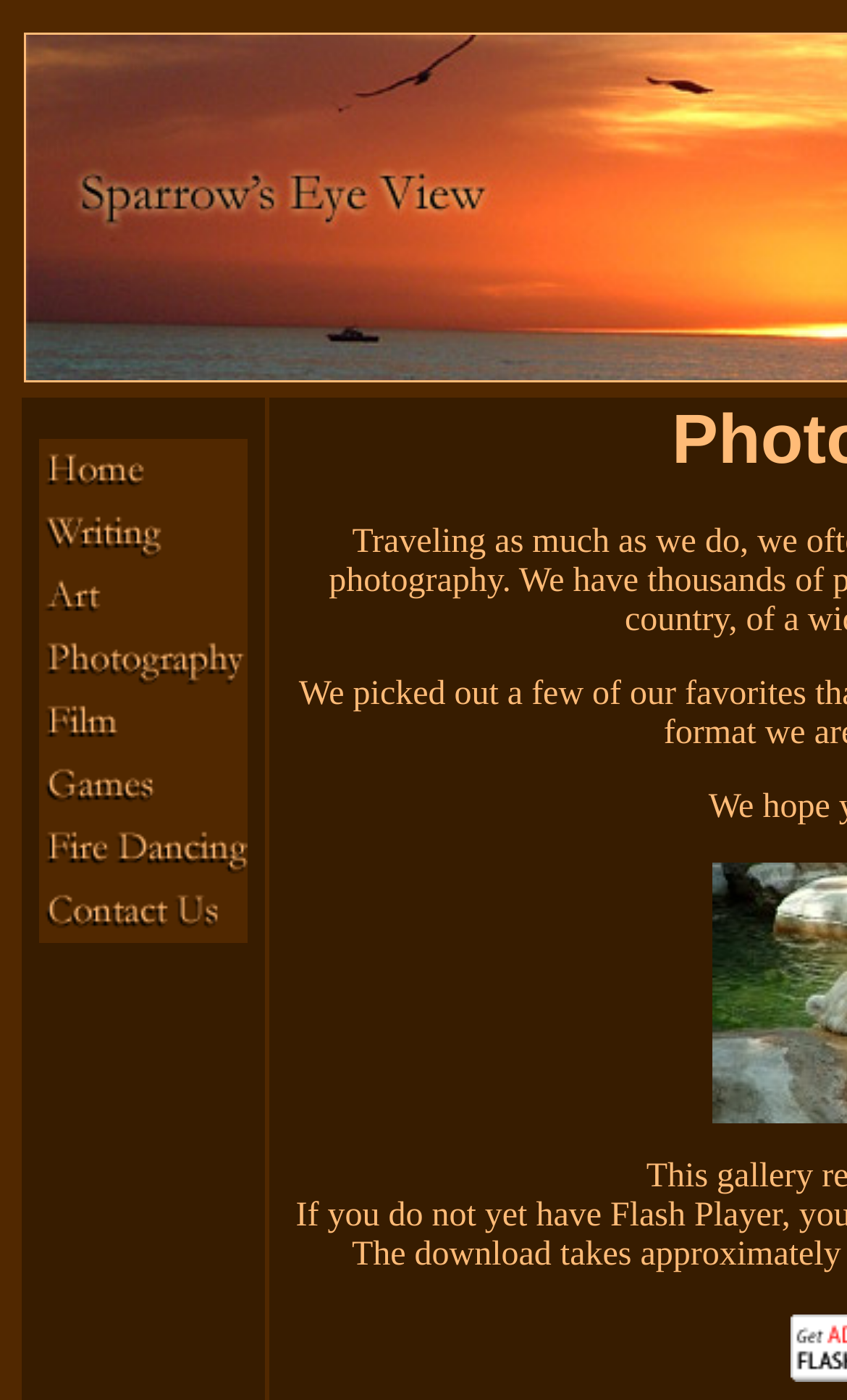Could you determine the bounding box coordinates of the clickable element to complete the instruction: "click the fifth link"? Provide the coordinates as four float numbers between 0 and 1, i.e., [left, top, right, bottom].

[0.046, 0.518, 0.292, 0.545]